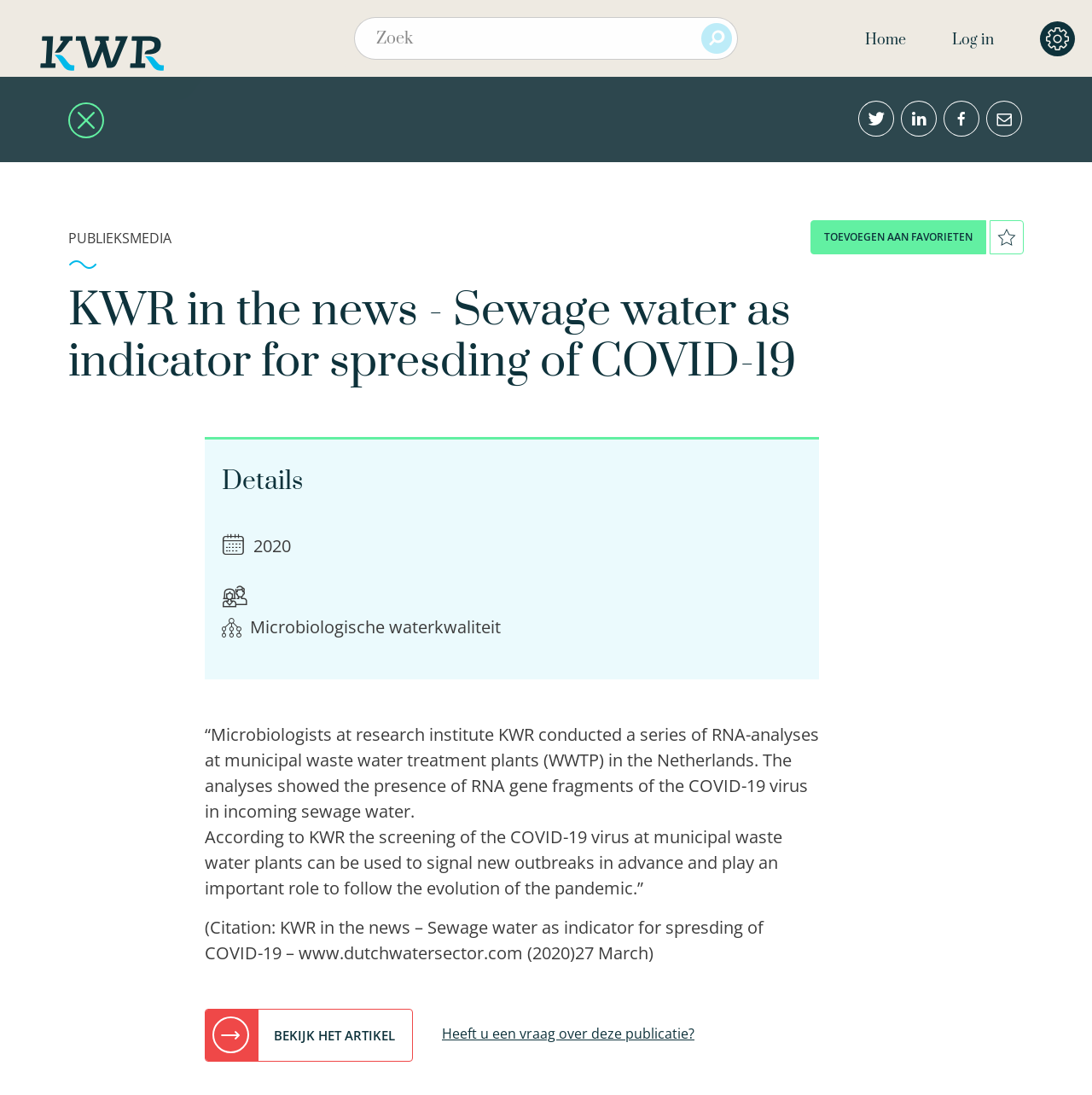Identify the bounding box coordinates necessary to click and complete the given instruction: "Go to home page".

[0.792, 0.028, 0.83, 0.045]